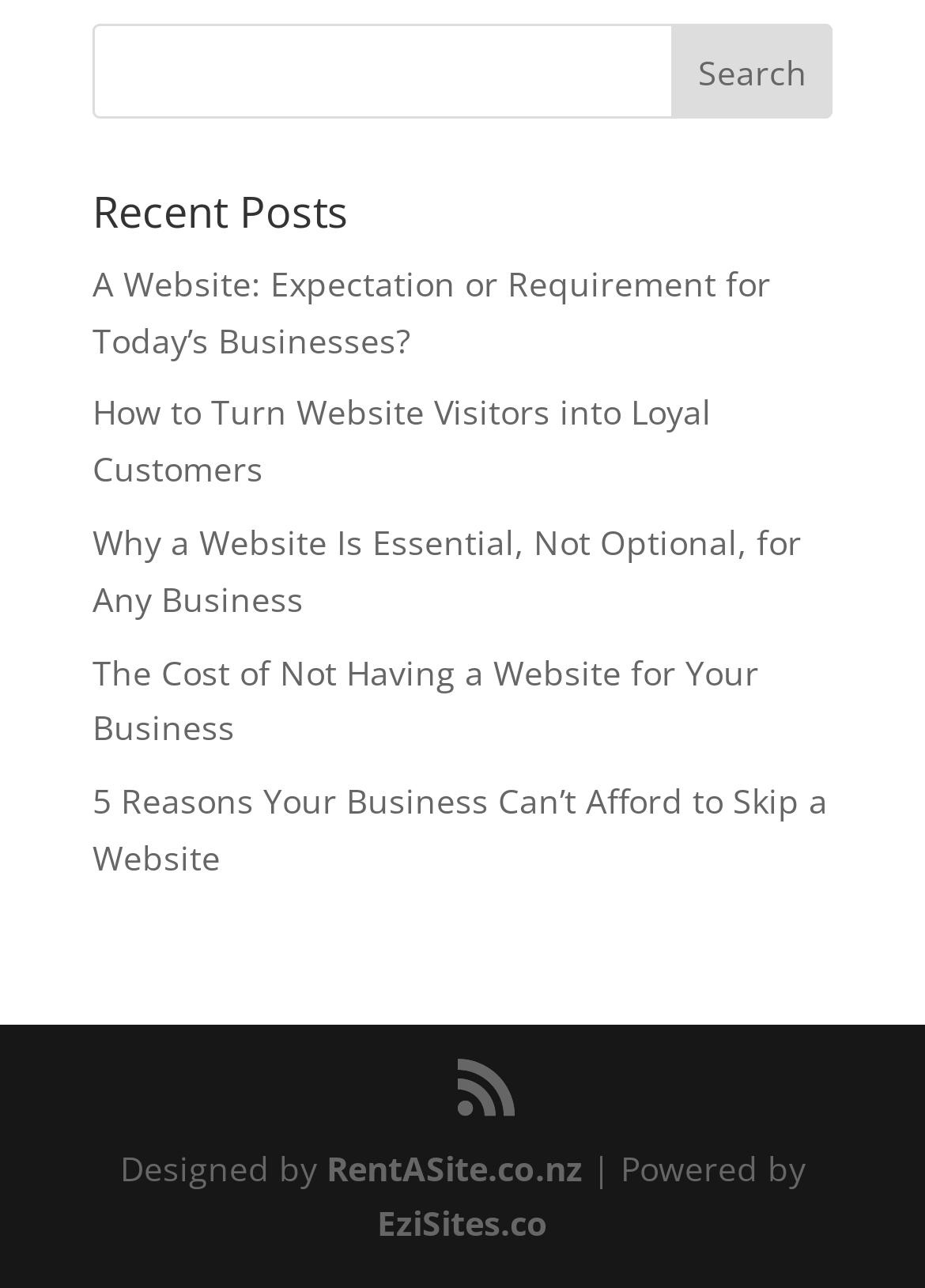Provide a one-word or one-phrase answer to the question:
How many recent posts are listed?

3